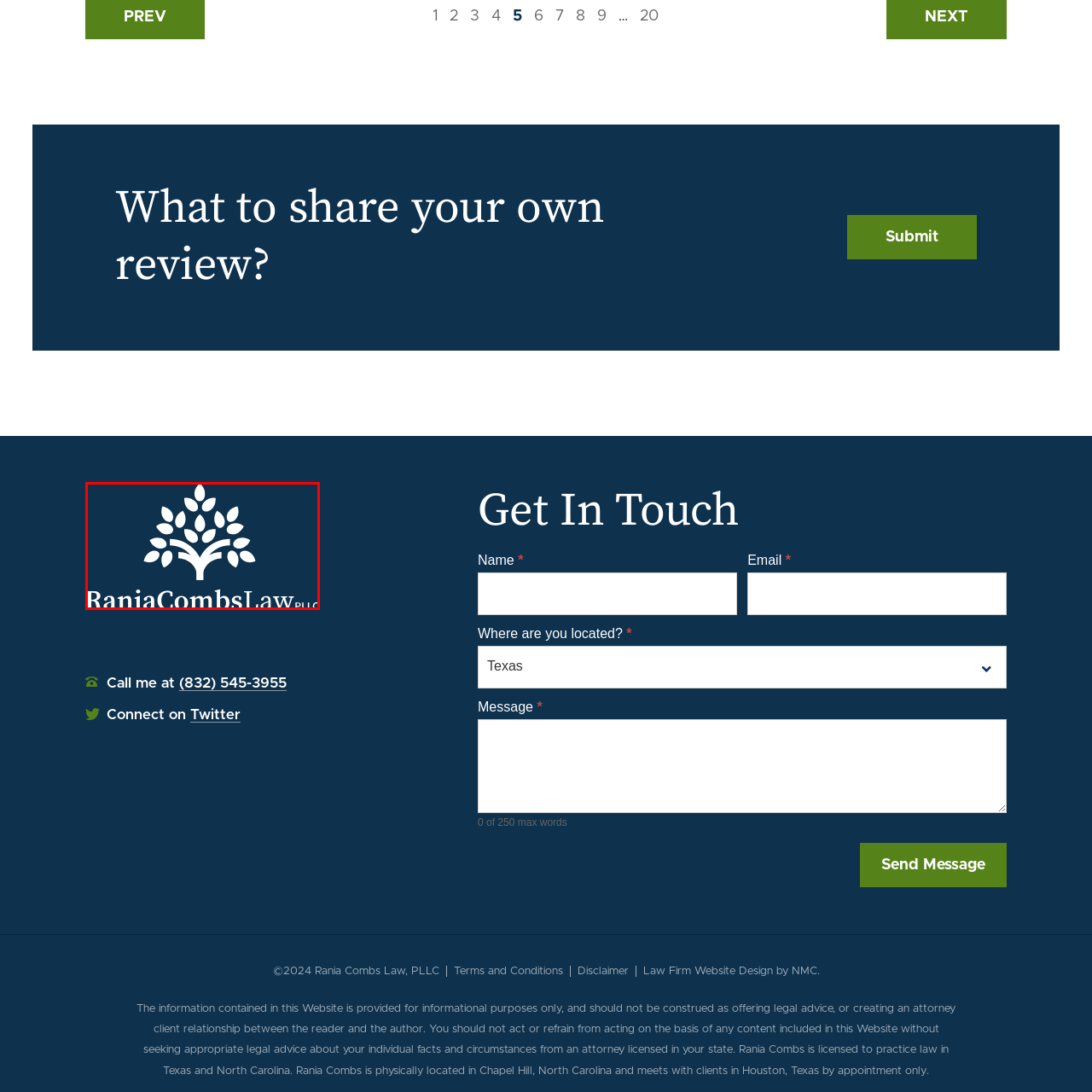Create a thorough and descriptive caption for the photo marked by the red boundary.

The image features the logo of Rania Combs Law, PLLC, prominently displayed against a deep blue background. The design includes a stylized tree with multiple leaves, symbolizing growth and support, which is common in legal and advisory professions. Below the tree, the firm’s name, "Rania Combs Law," is rendered in elegant white text, reinforcing a professional and trustworthy image. This logo encapsulates the firm’s dedication to providing legal services, reflecting both a solid foundation and a nurturing approach to client relationships.